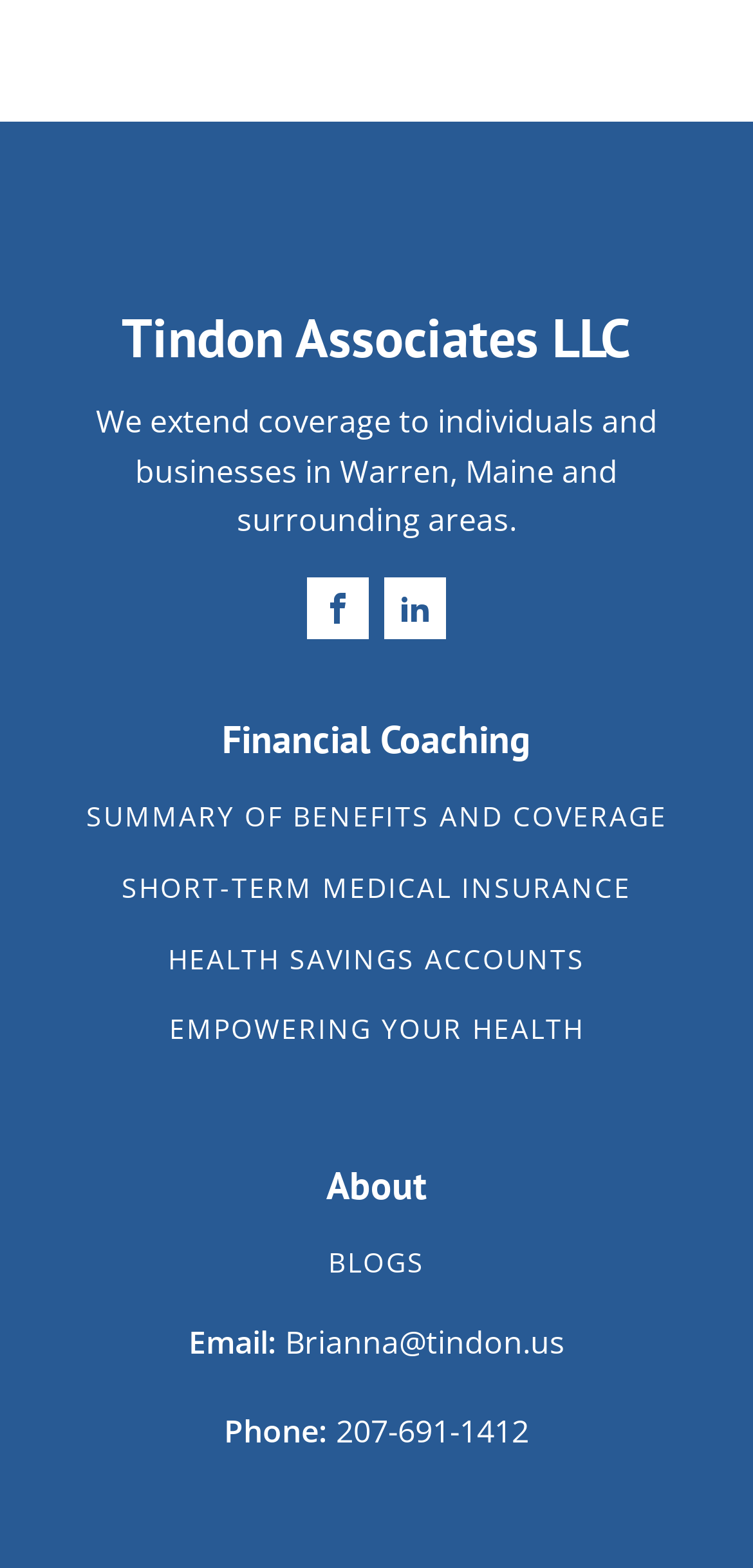Determine the bounding box coordinates of the section I need to click to execute the following instruction: "Call the office". Provide the coordinates as four float numbers between 0 and 1, i.e., [left, top, right, bottom].

[0.446, 0.897, 0.703, 0.929]